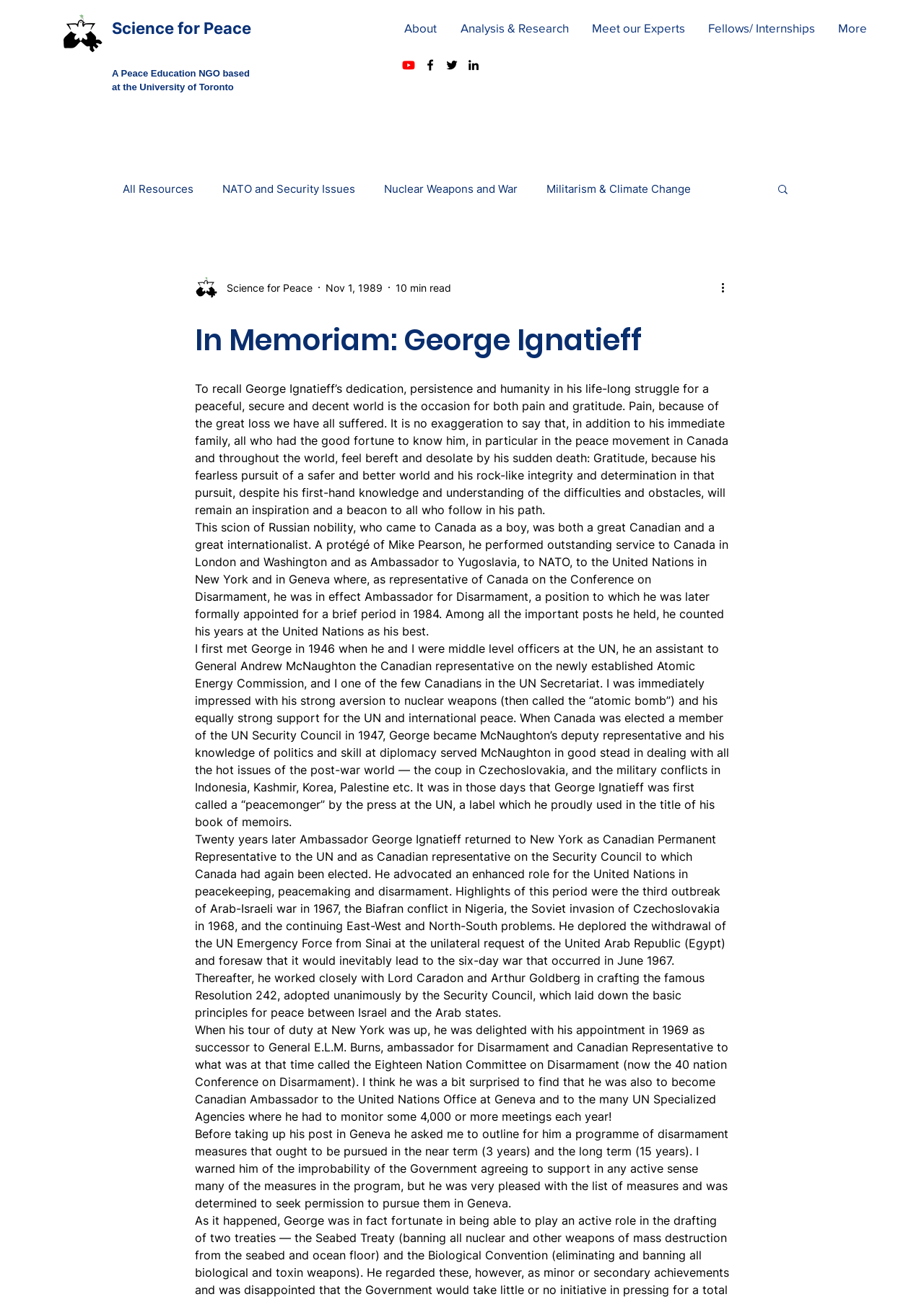What is the name of the NGO based at the University of Toronto? Based on the screenshot, please respond with a single word or phrase.

Science for Peace